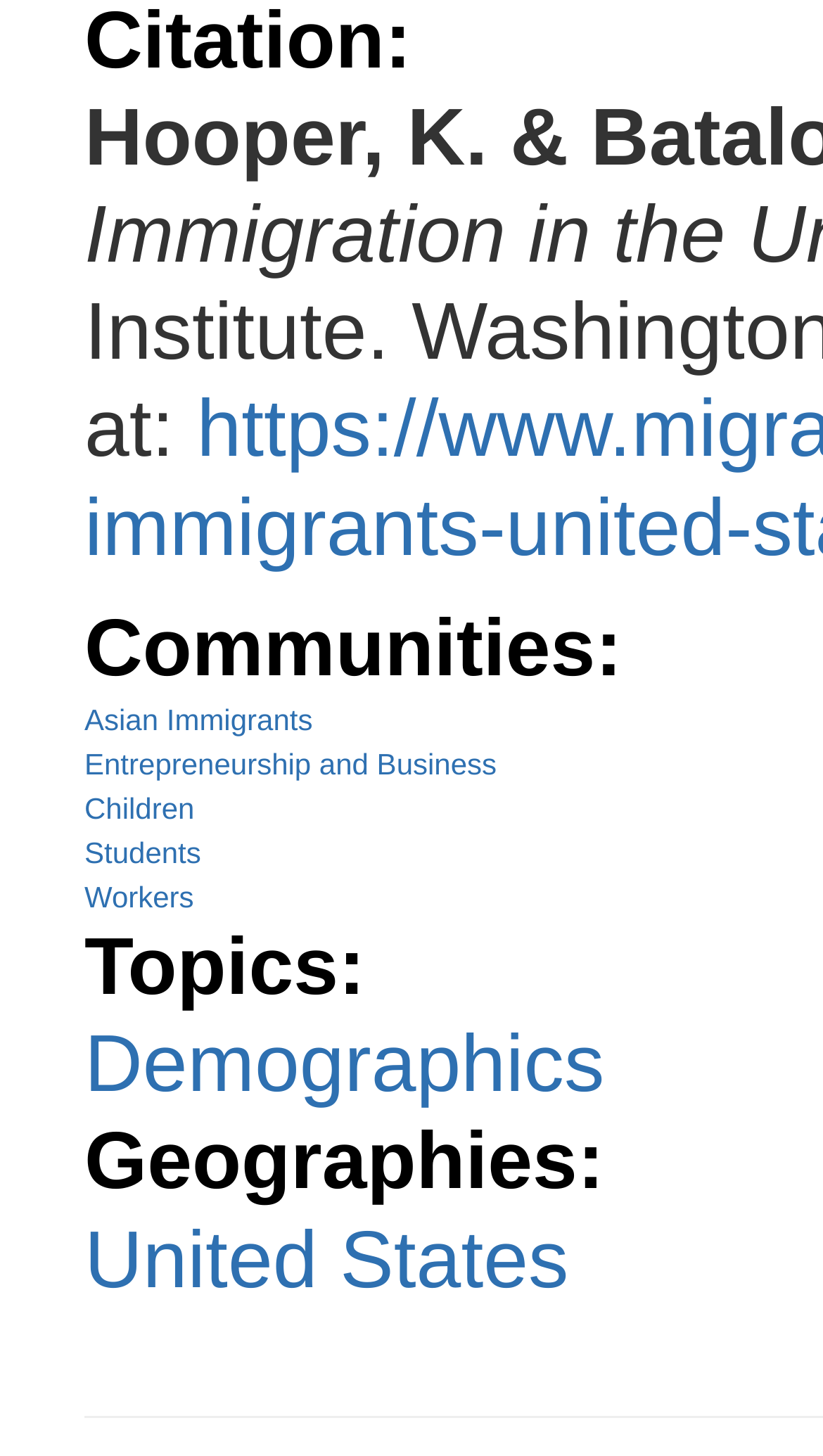Please respond to the question with a concise word or phrase:
How many links are under 'Communities:'?

5